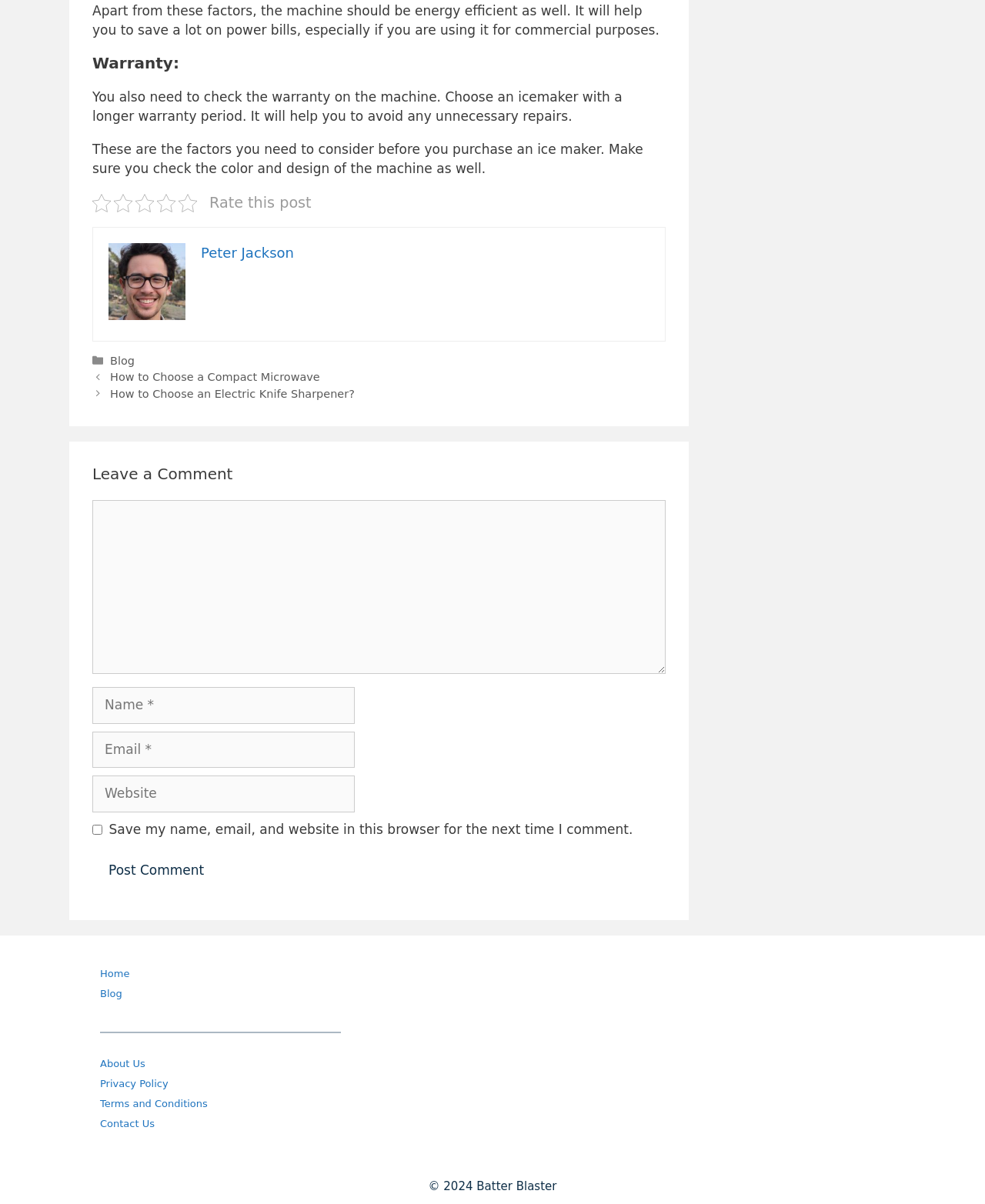Please provide the bounding box coordinates for the element that needs to be clicked to perform the instruction: "Go to the blog". The coordinates must consist of four float numbers between 0 and 1, formatted as [left, top, right, bottom].

[0.112, 0.294, 0.137, 0.305]